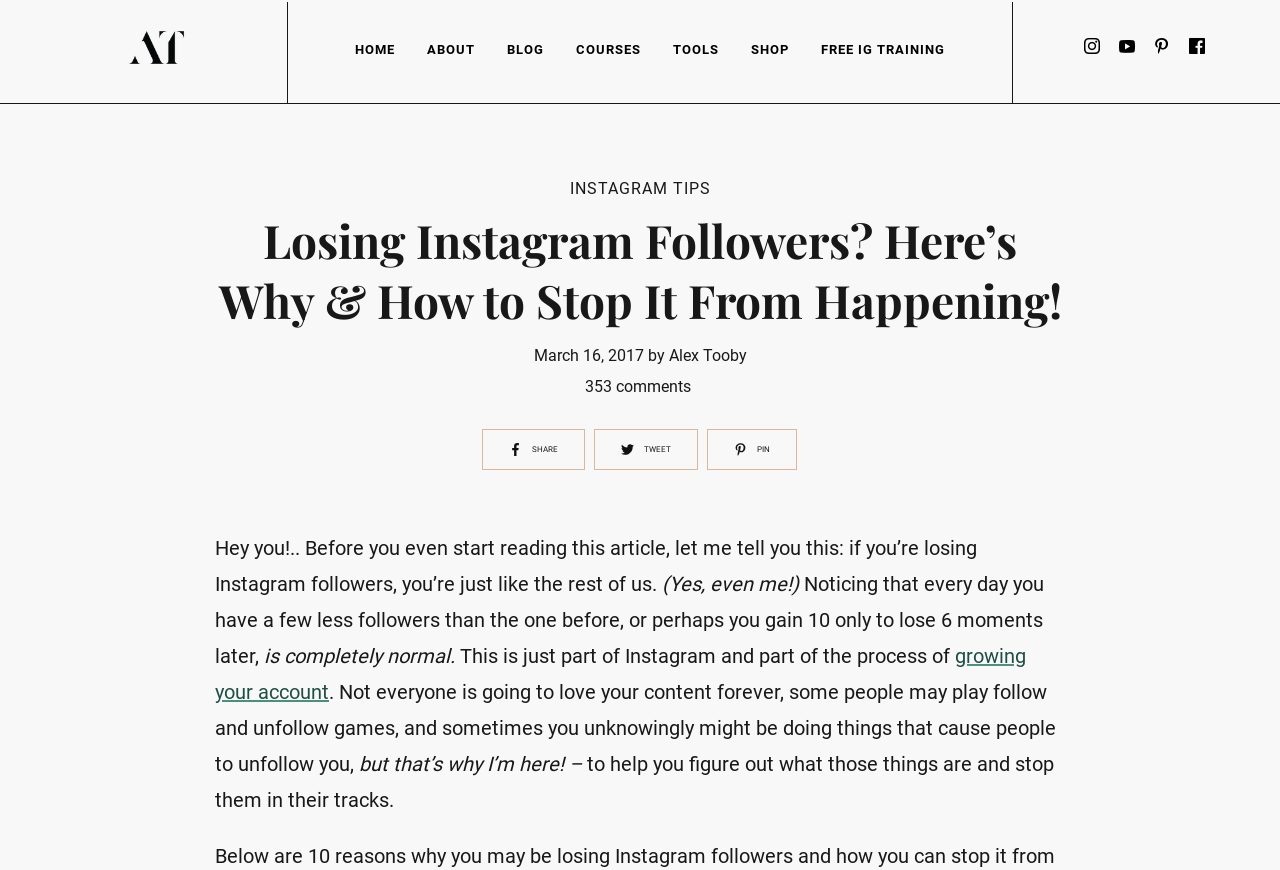Pinpoint the bounding box coordinates of the clickable area necessary to execute the following instruction: "Click the 'FREE IG TRAINING' link". The coordinates should be given as four float numbers between 0 and 1, namely [left, top, right, bottom].

[0.641, 0.043, 0.738, 0.072]